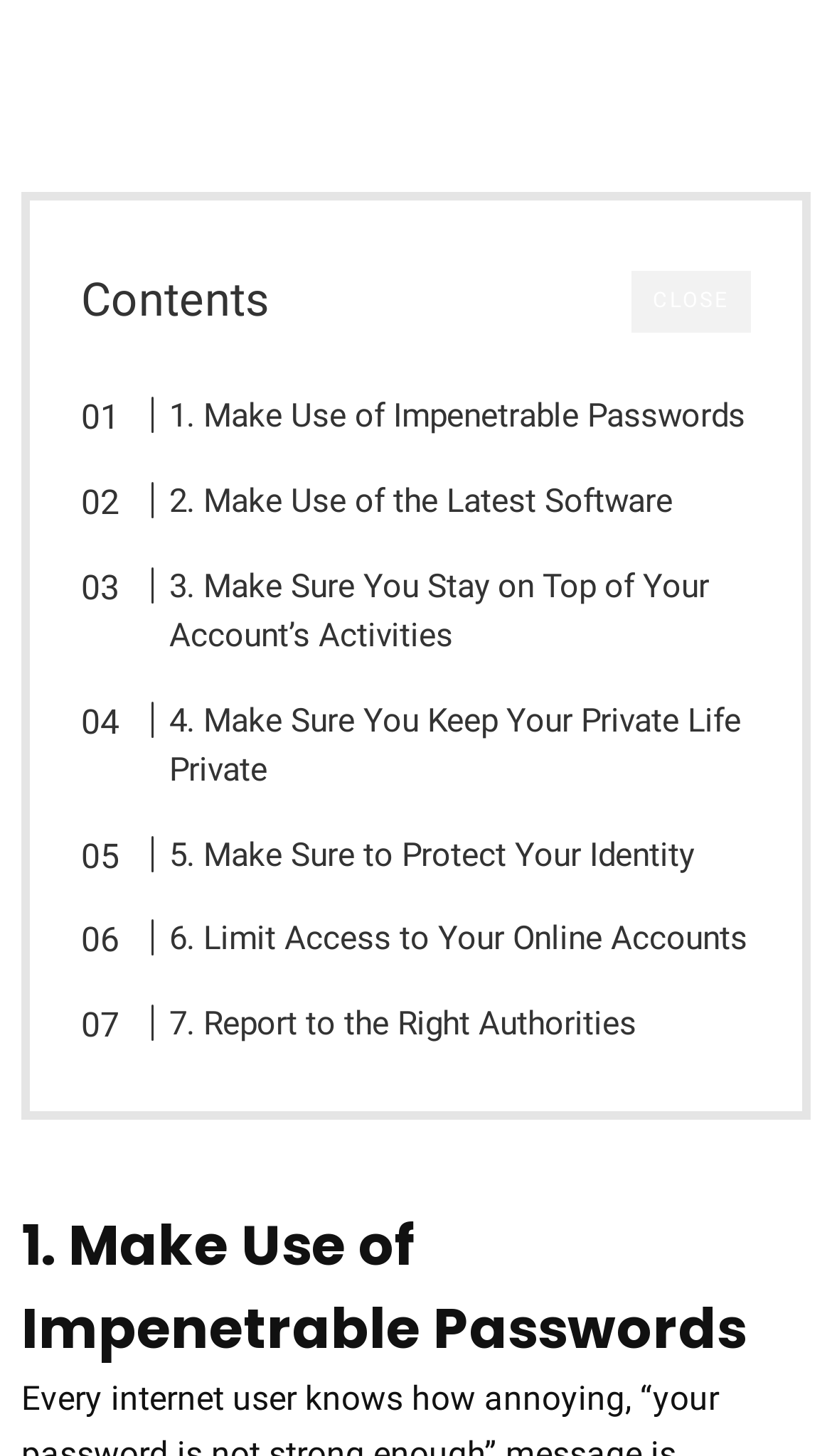What is the position of the 'CLOSE' button?
Ensure your answer is thorough and detailed.

I analyzed the bounding box coordinates of the 'CLOSE' button element, which are [0.759, 0.185, 0.903, 0.228]. The x1 and x2 coordinates indicate that the button is on the right side, and the y1 and y2 coordinates indicate that it is at the top of the webpage.